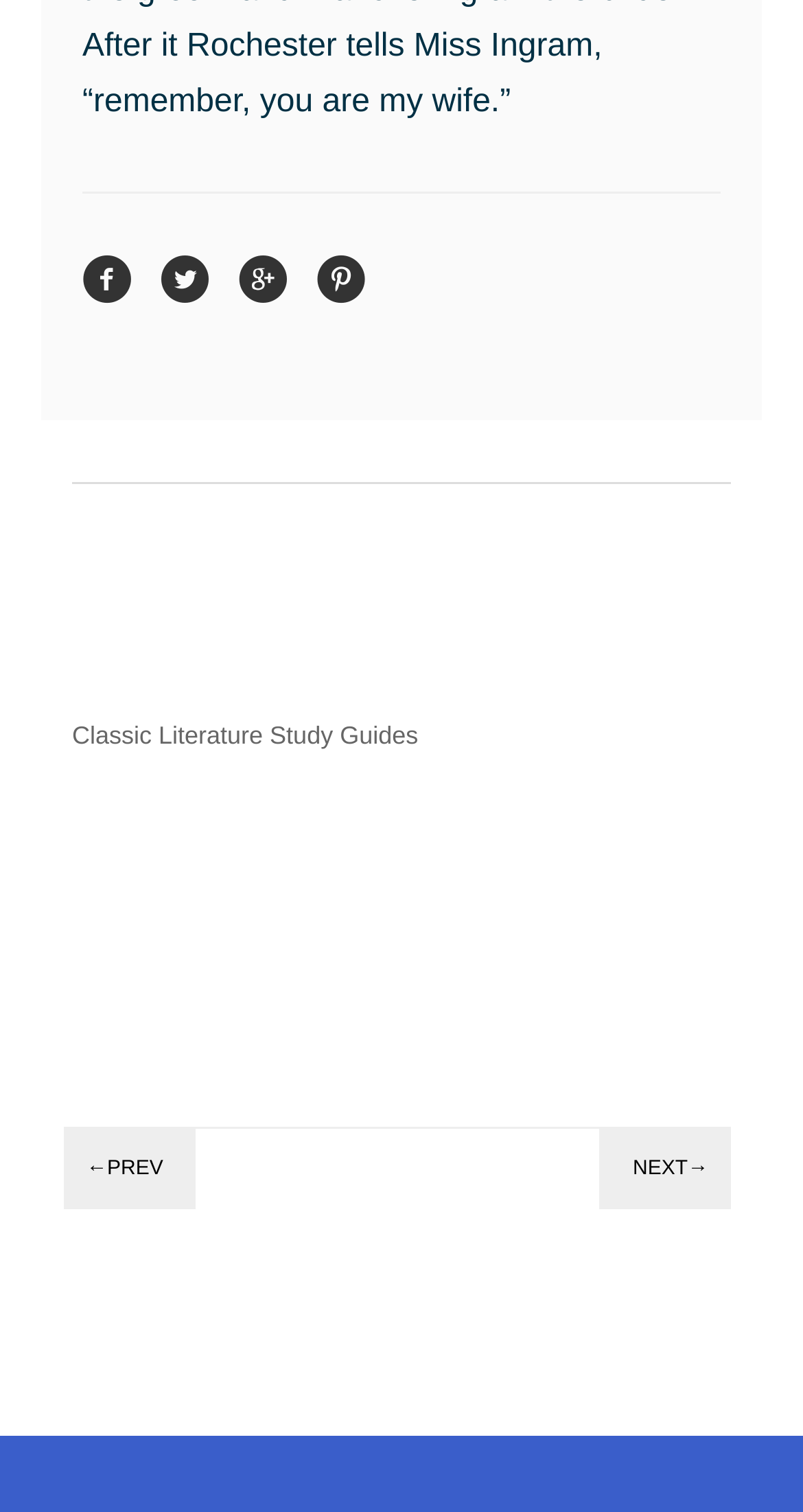What is the direction of the arrow in the 'NEXT→' link?
Ensure your answer is thorough and detailed.

The 'NEXT→' link has an arrow symbol '→' which points to the right direction, indicating that it is a 'next' button.